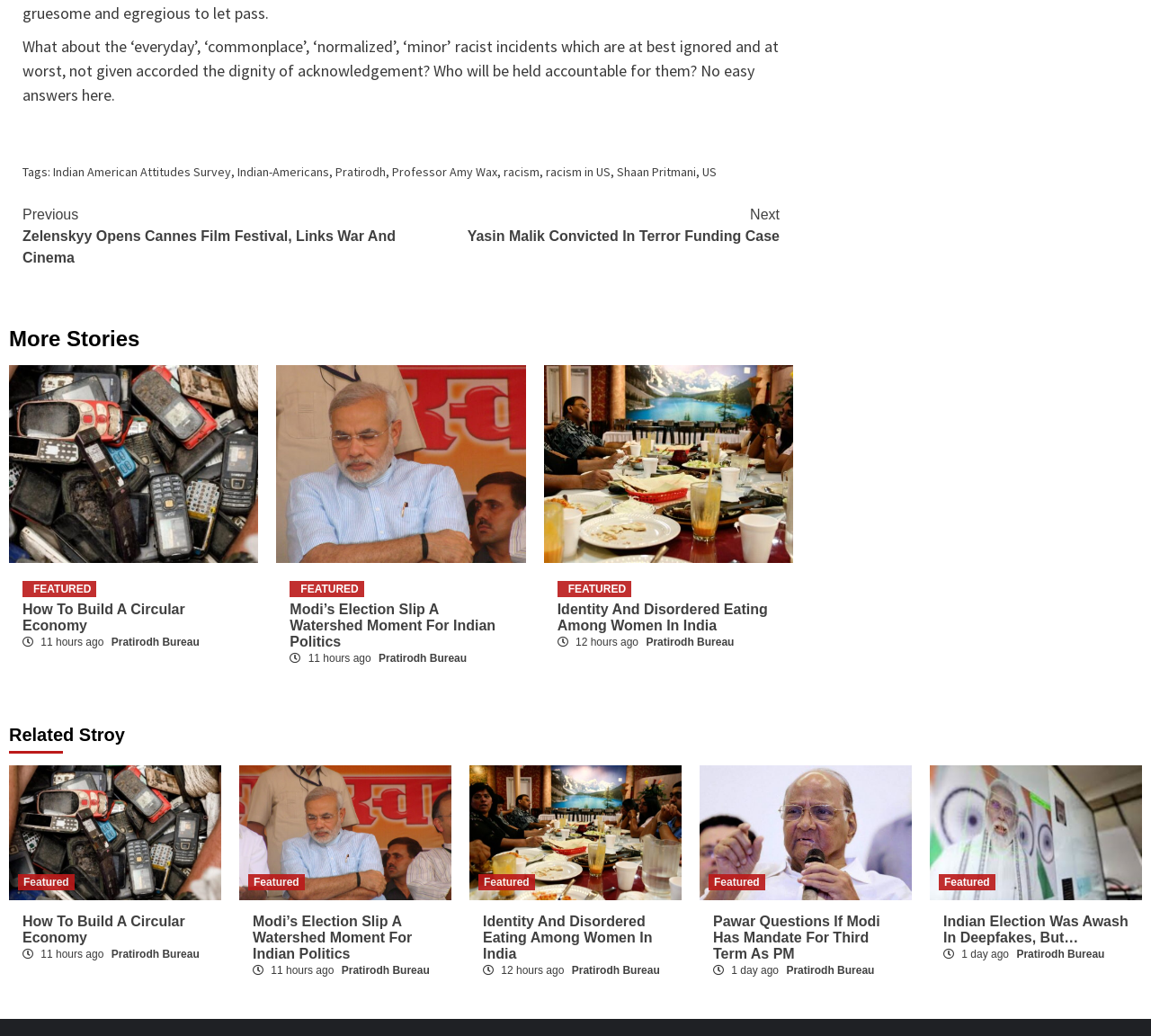What is the title of the related story?
Please provide a comprehensive and detailed answer to the question.

The title of the related story can be determined by looking at the heading element which contains the text 'Pawar Questions If Modi Has Mandate For Third Term As PM'.